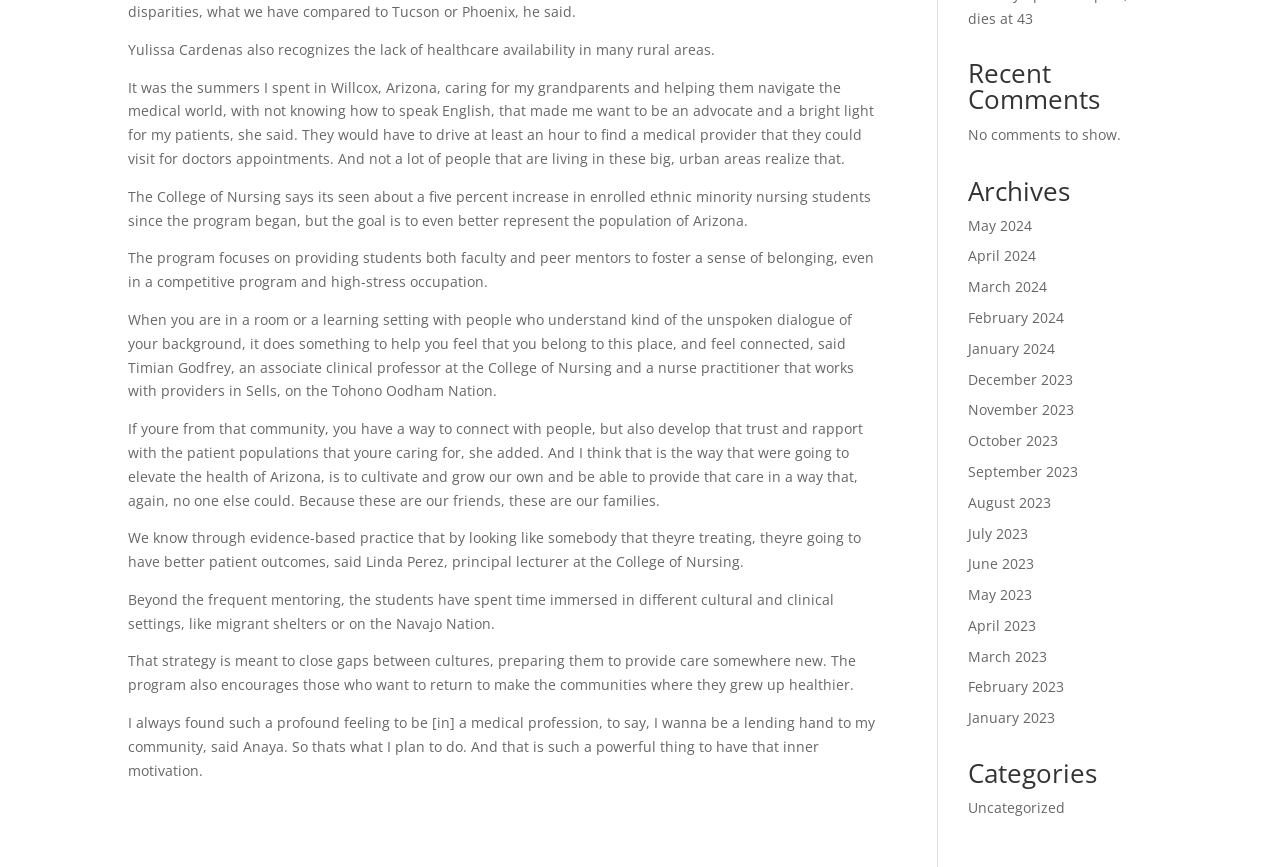Using the webpage screenshot, locate the HTML element that fits the following description and provide its bounding box: "Uncategorized".

[0.756, 0.921, 0.832, 0.942]